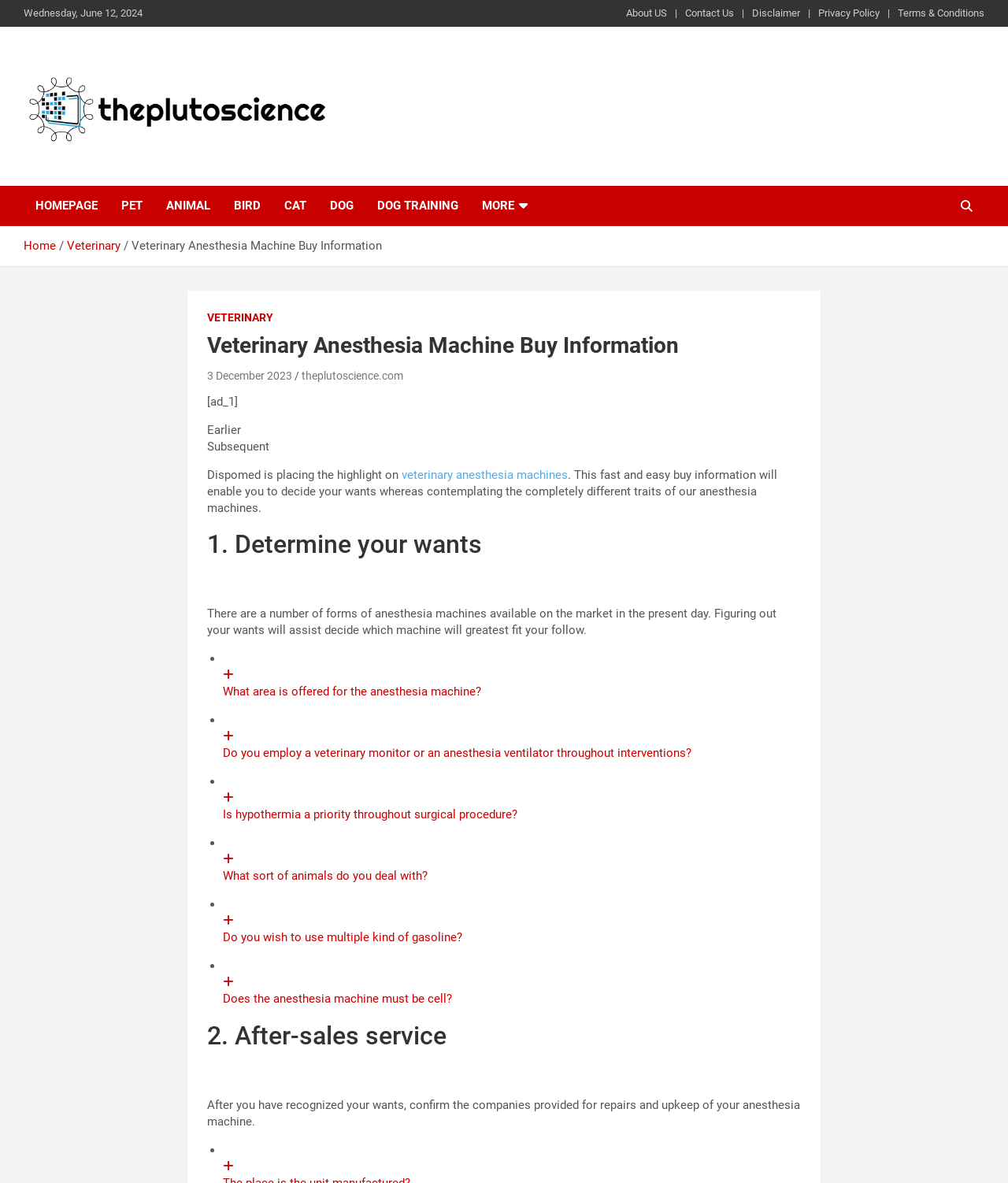What is the function of the 'Earlier' and 'Subsequent' buttons?
Give a thorough and detailed response to the question.

I found the 'Earlier' and 'Subsequent' buttons, which are likely used to navigate through the content of the webpage, possibly to access previous or next pages of information.